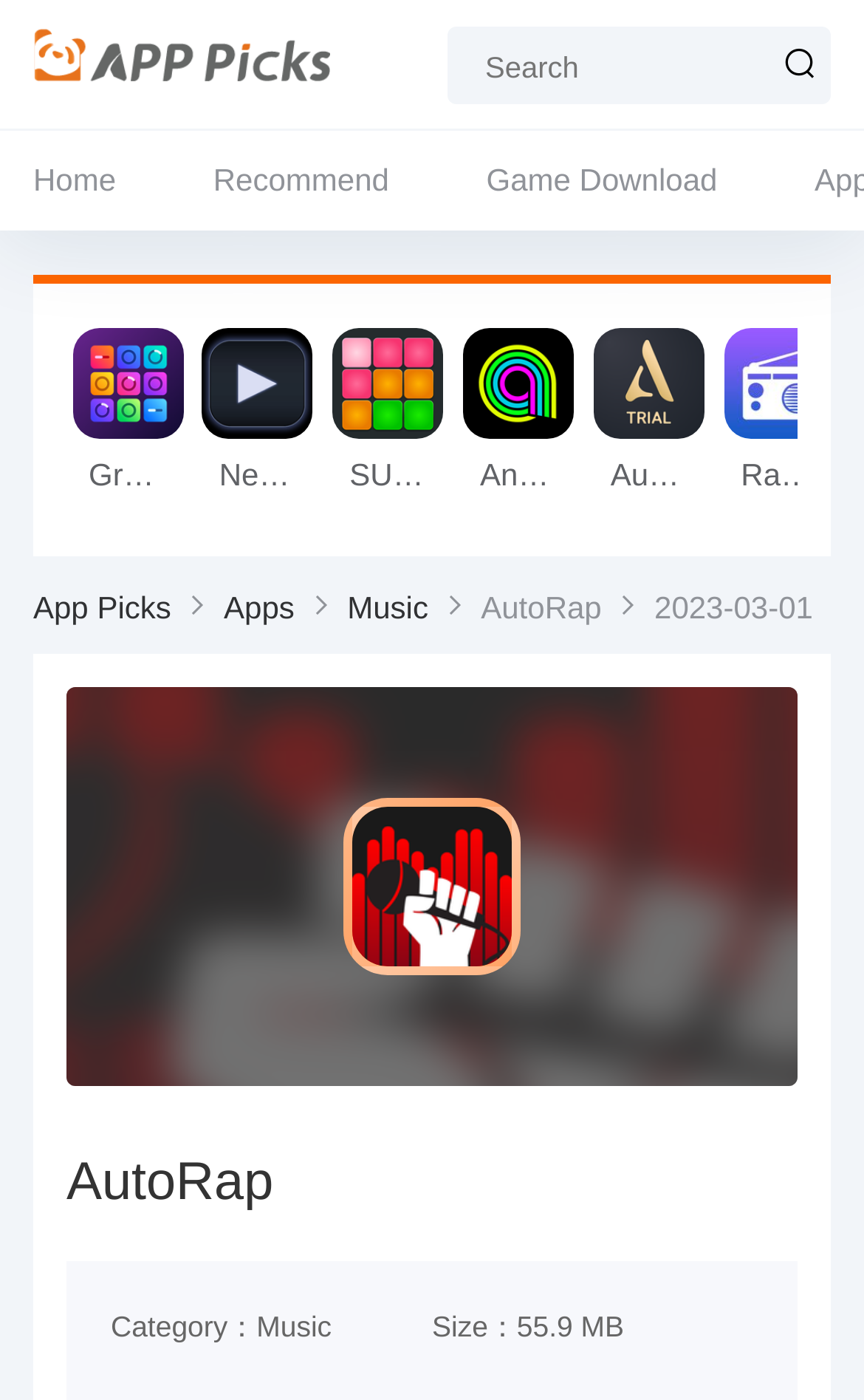Pinpoint the bounding box coordinates of the clickable area necessary to execute the following instruction: "Explore Groovepad". The coordinates should be given as four float numbers between 0 and 1, namely [left, top, right, bottom].

[0.083, 0.234, 0.212, 0.313]